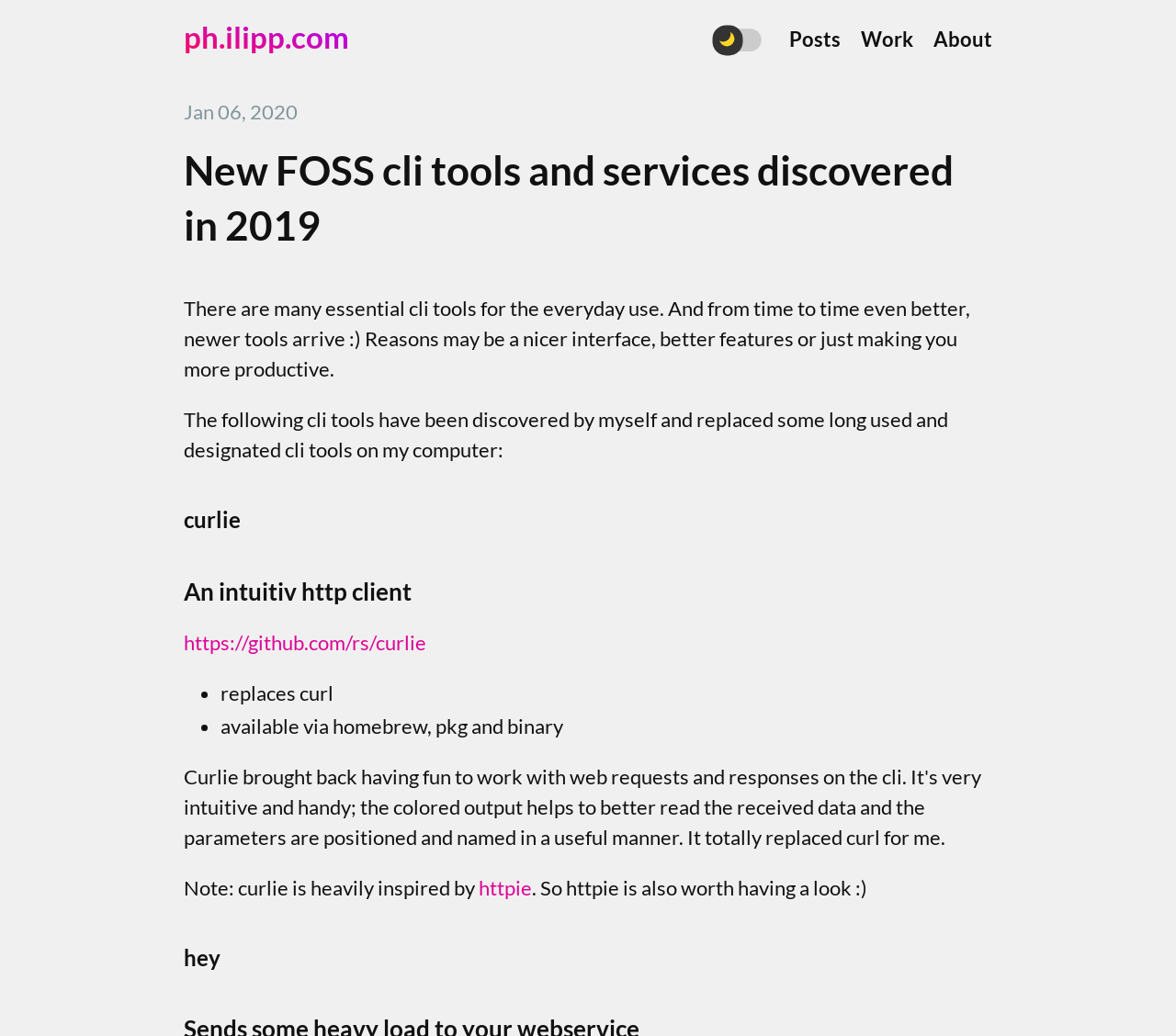Use one word or a short phrase to answer the question provided: 
How many cli tools are mentioned on the webpage?

at least 2